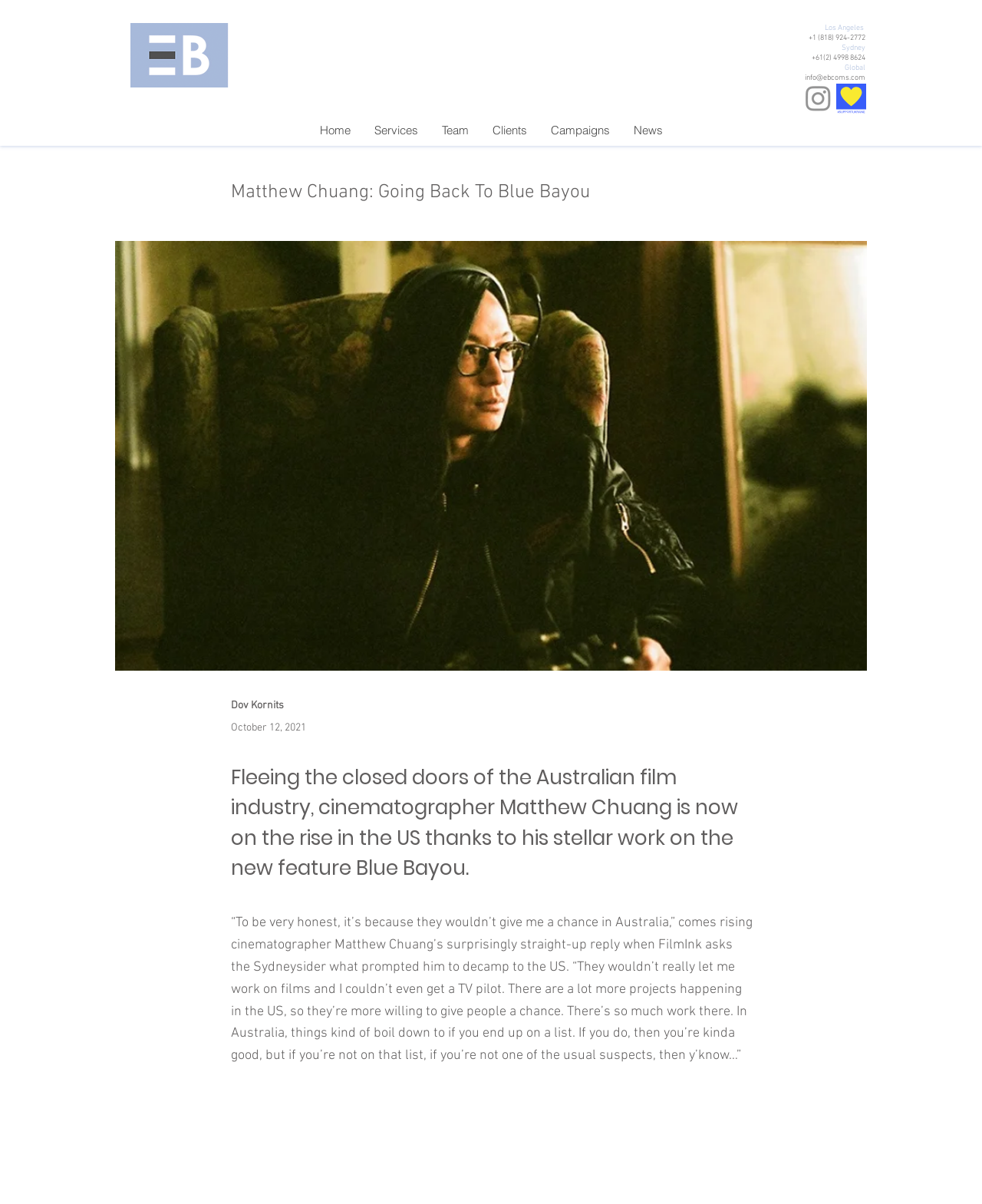Please provide the main heading of the webpage content.

Matthew Chuang: Going Back To Blue Bayou